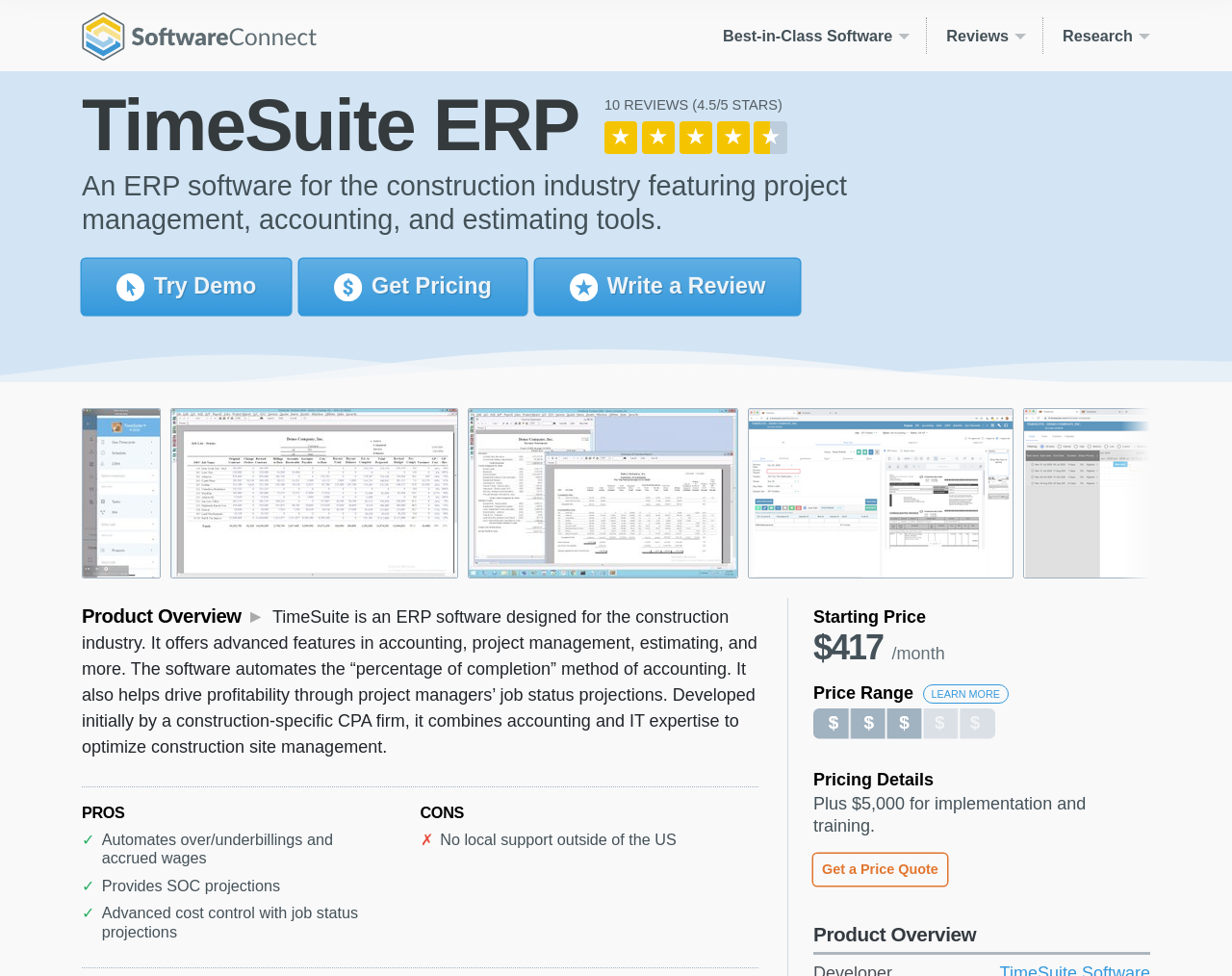Identify the bounding box coordinates for the UI element that matches this description: "Try Demo".

[0.066, 0.266, 0.236, 0.322]